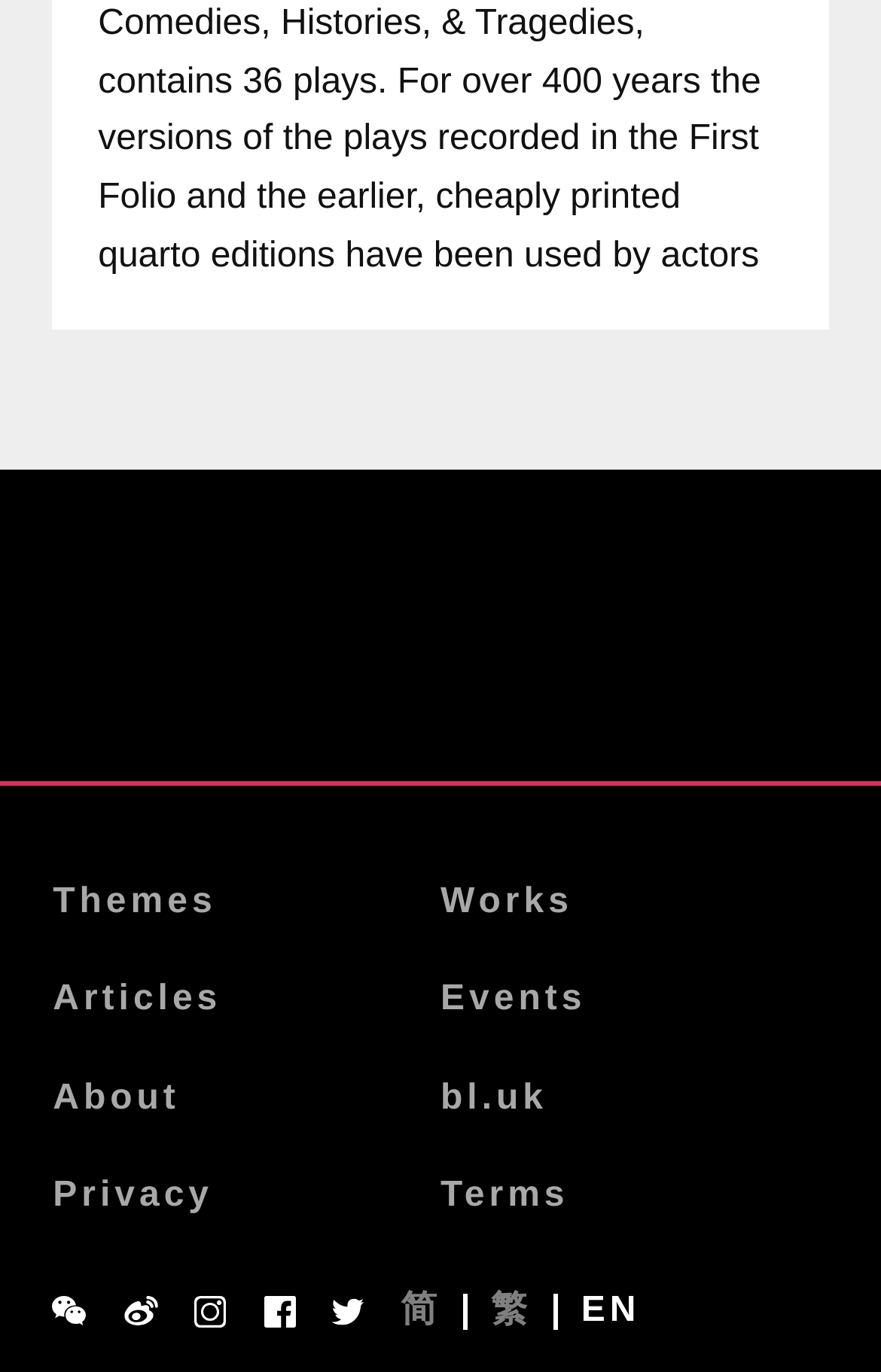Please identify the bounding box coordinates of the element's region that should be clicked to execute the following instruction: "go to themes page". The bounding box coordinates must be four float numbers between 0 and 1, i.e., [left, top, right, bottom].

[0.06, 0.642, 0.5, 0.674]